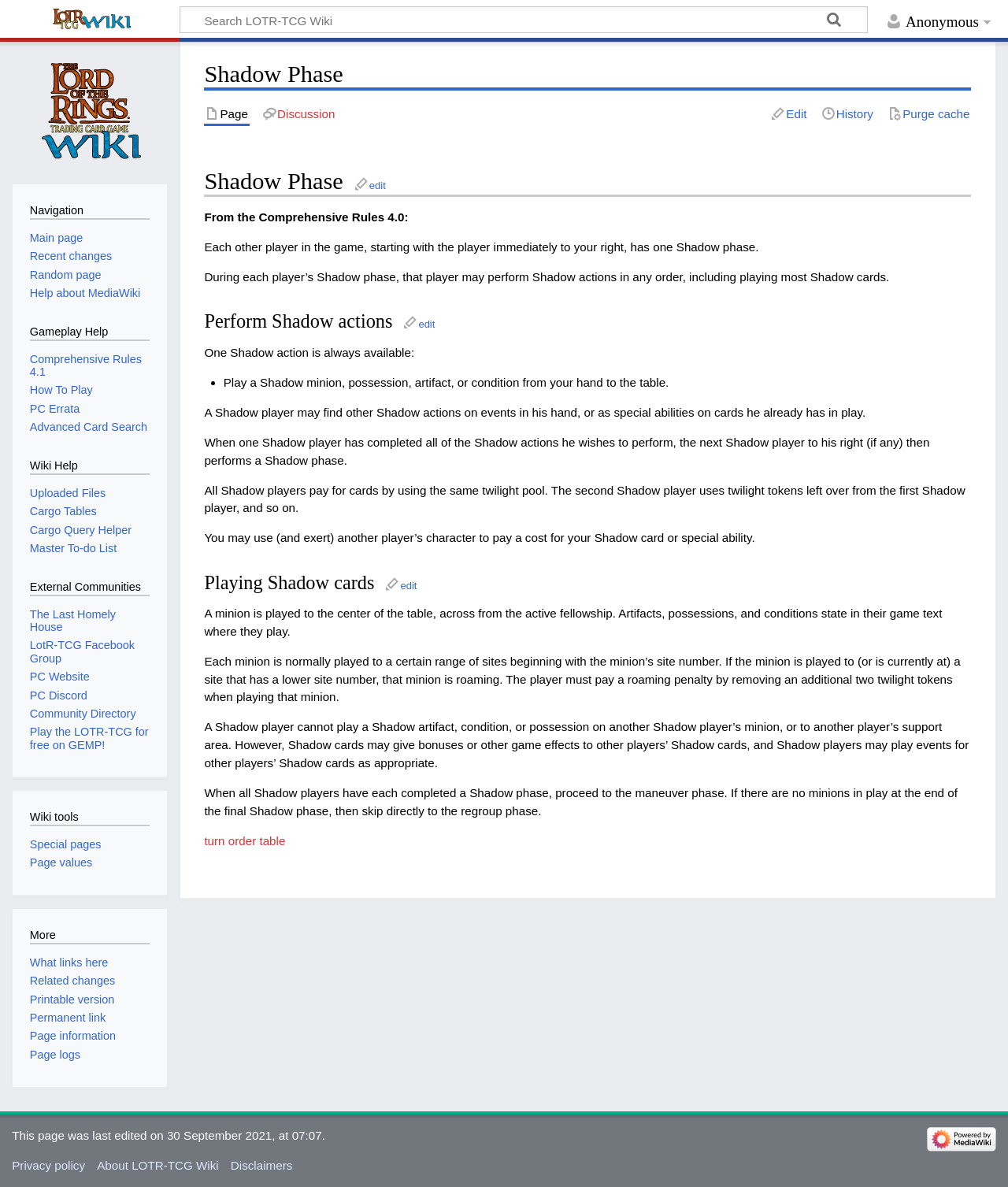Please provide the bounding box coordinates for the element that needs to be clicked to perform the instruction: "Check the last edited information". The coordinates must consist of four float numbers between 0 and 1, formatted as [left, top, right, bottom].

[0.012, 0.951, 0.323, 0.962]